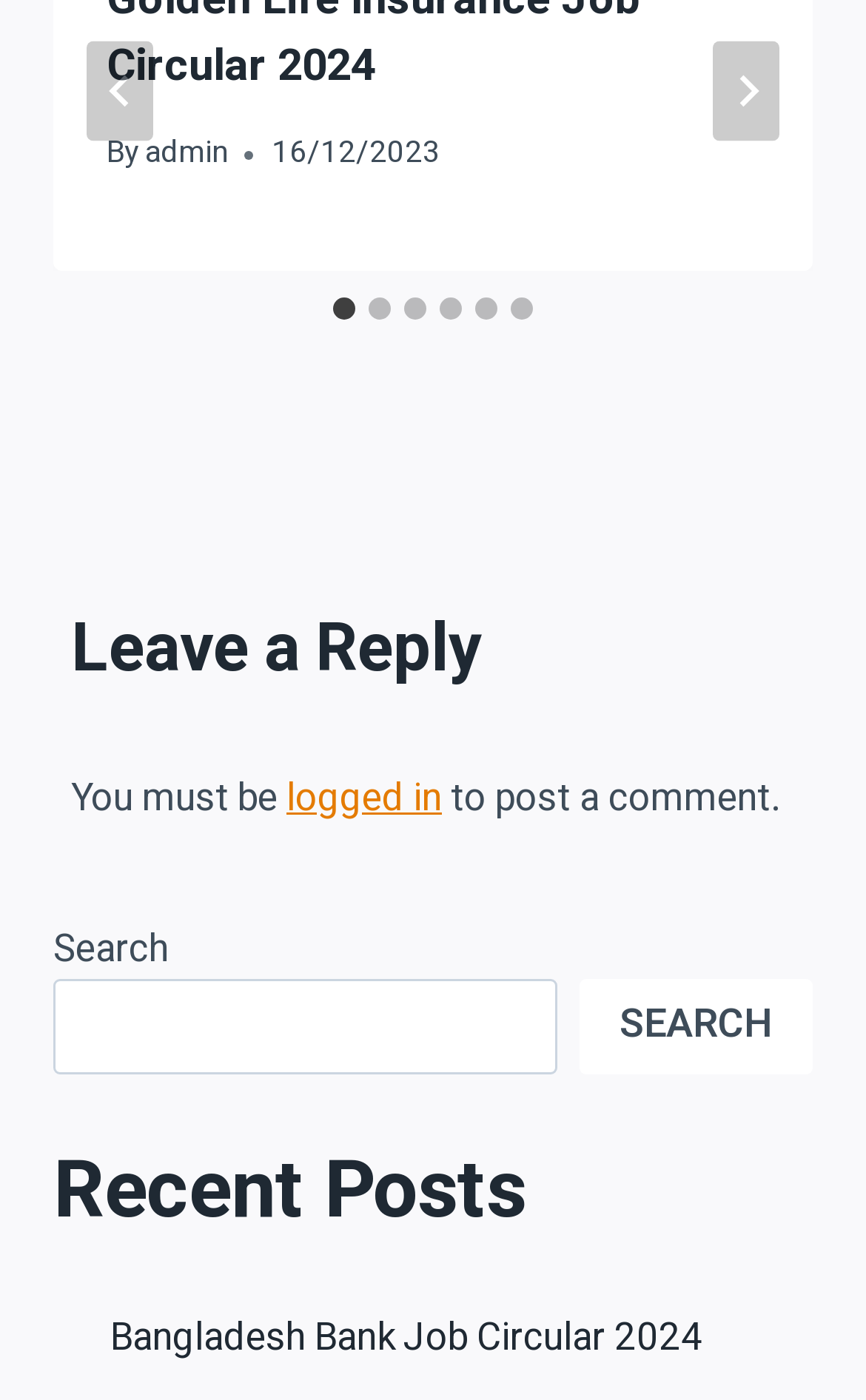Please determine the bounding box coordinates for the element that should be clicked to follow these instructions: "Go to slide 2".

[0.426, 0.212, 0.451, 0.228]